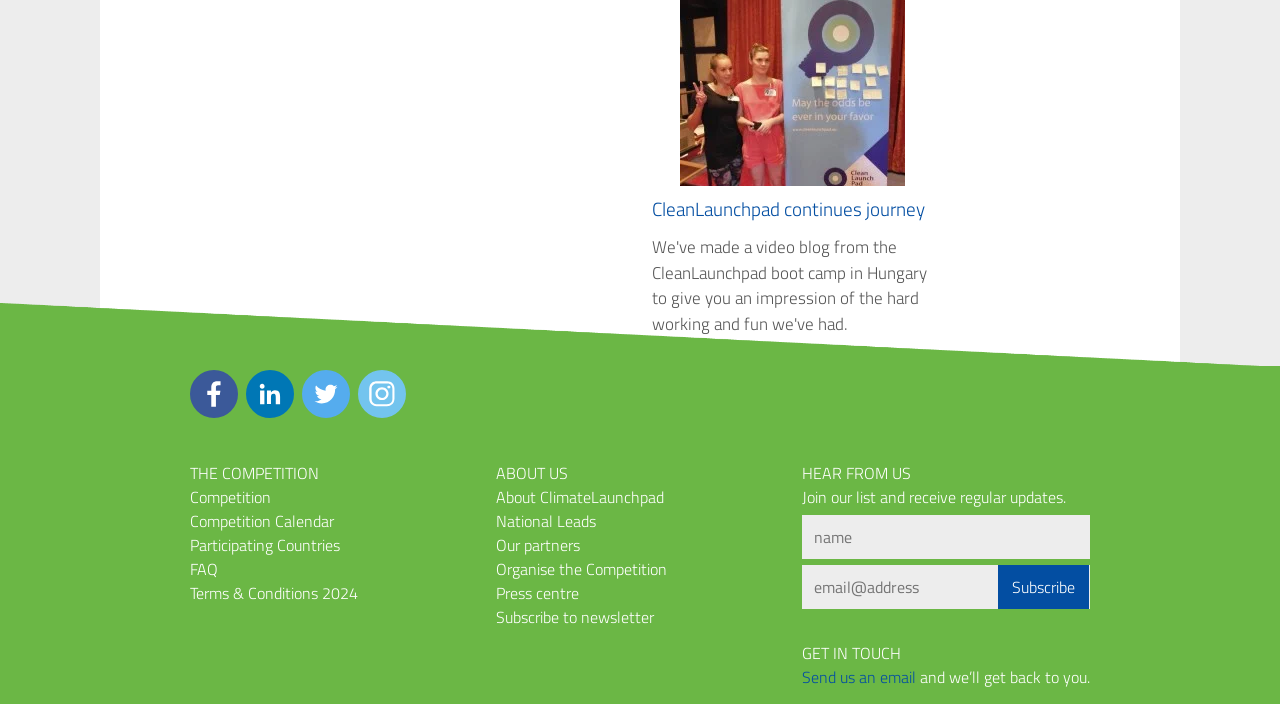How many sections are on the webpage?
Your answer should be a single word or phrase derived from the screenshot.

4